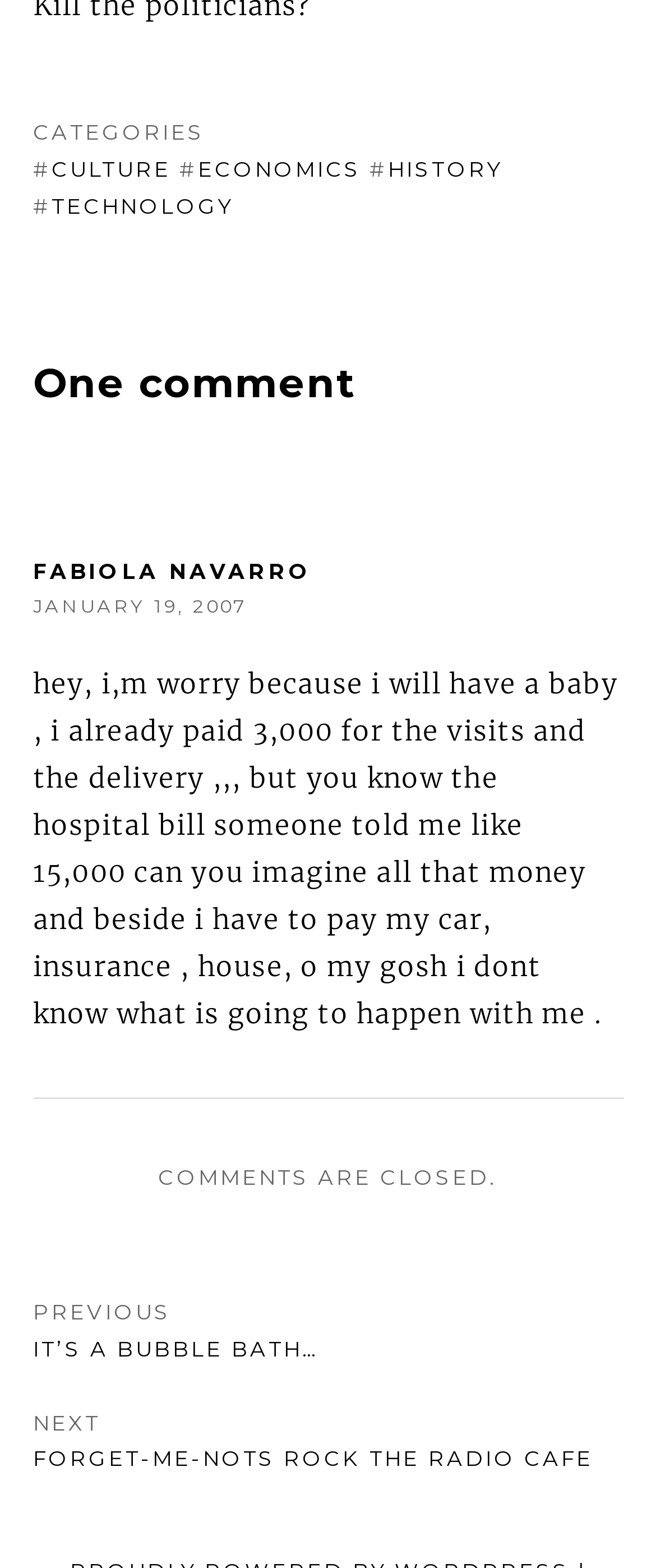What is the status of comments on the article?
Based on the screenshot, respond with a single word or phrase.

CLOSED